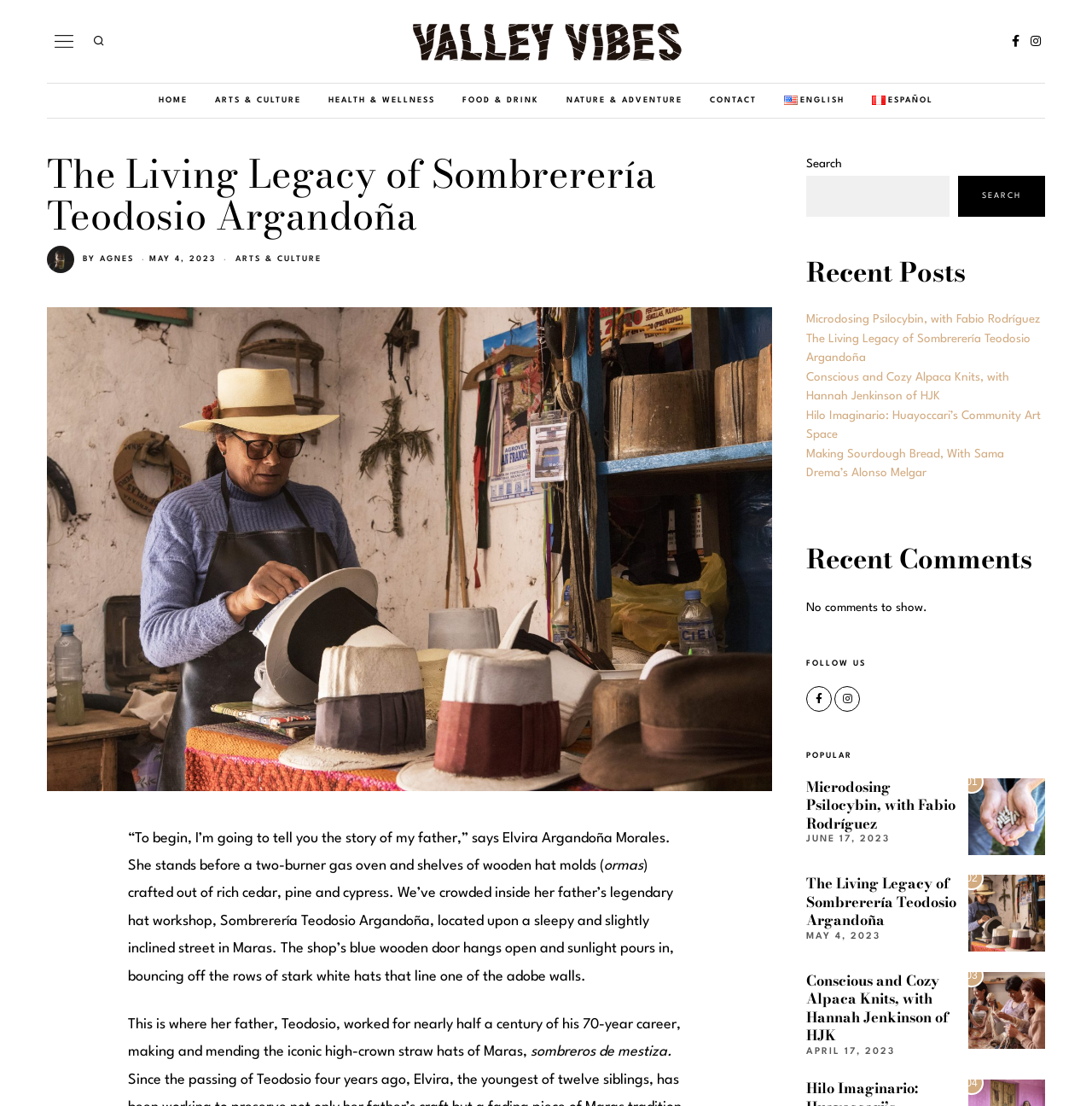Given the description of the UI element: "Arts & Culture", predict the bounding box coordinates in the form of [left, top, right, bottom], with each value being a float between 0 and 1.

[0.216, 0.231, 0.295, 0.238]